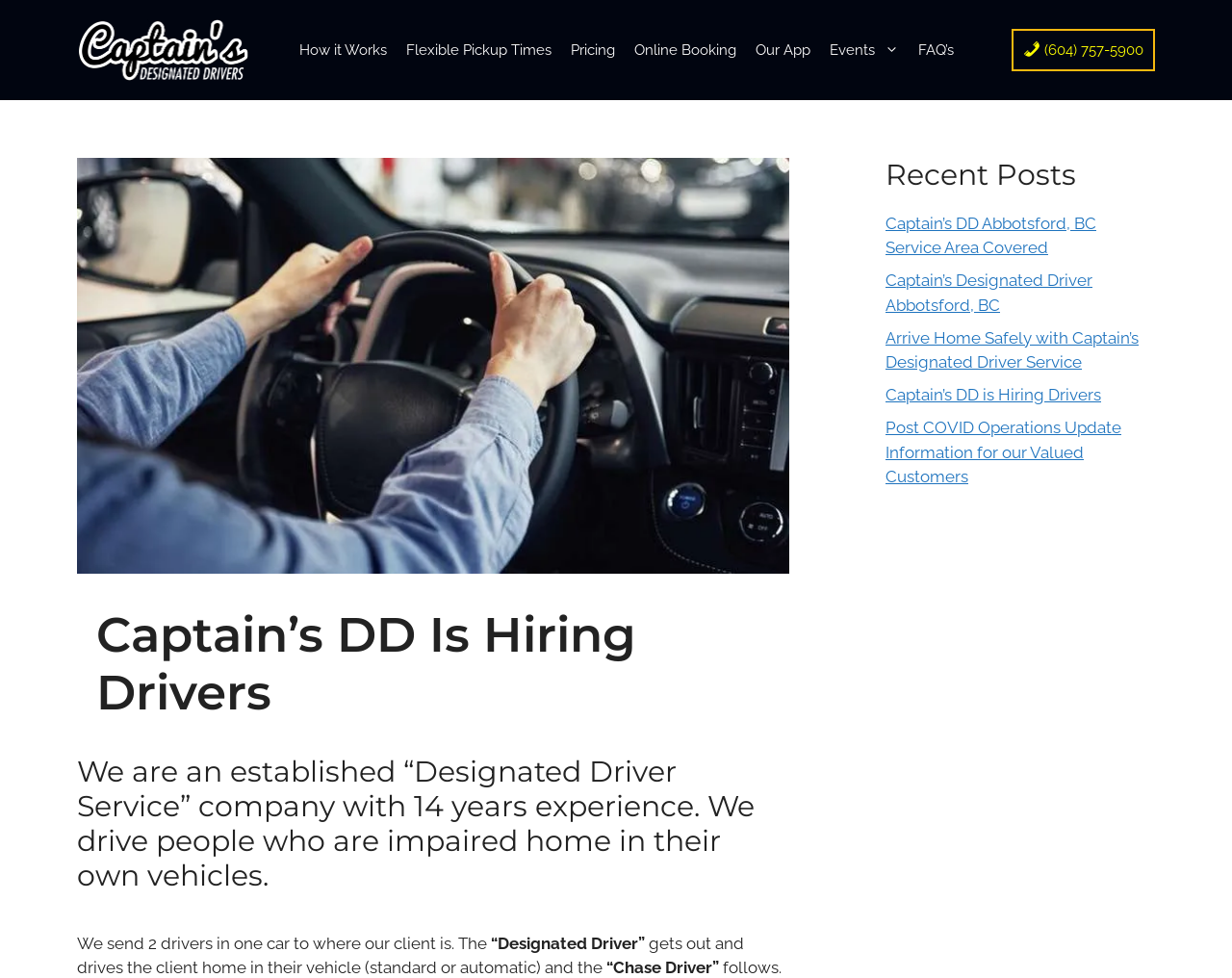What is the company's service area?
Please provide a single word or phrase answer based on the image.

Greater Vancouver and the Fraser Valley